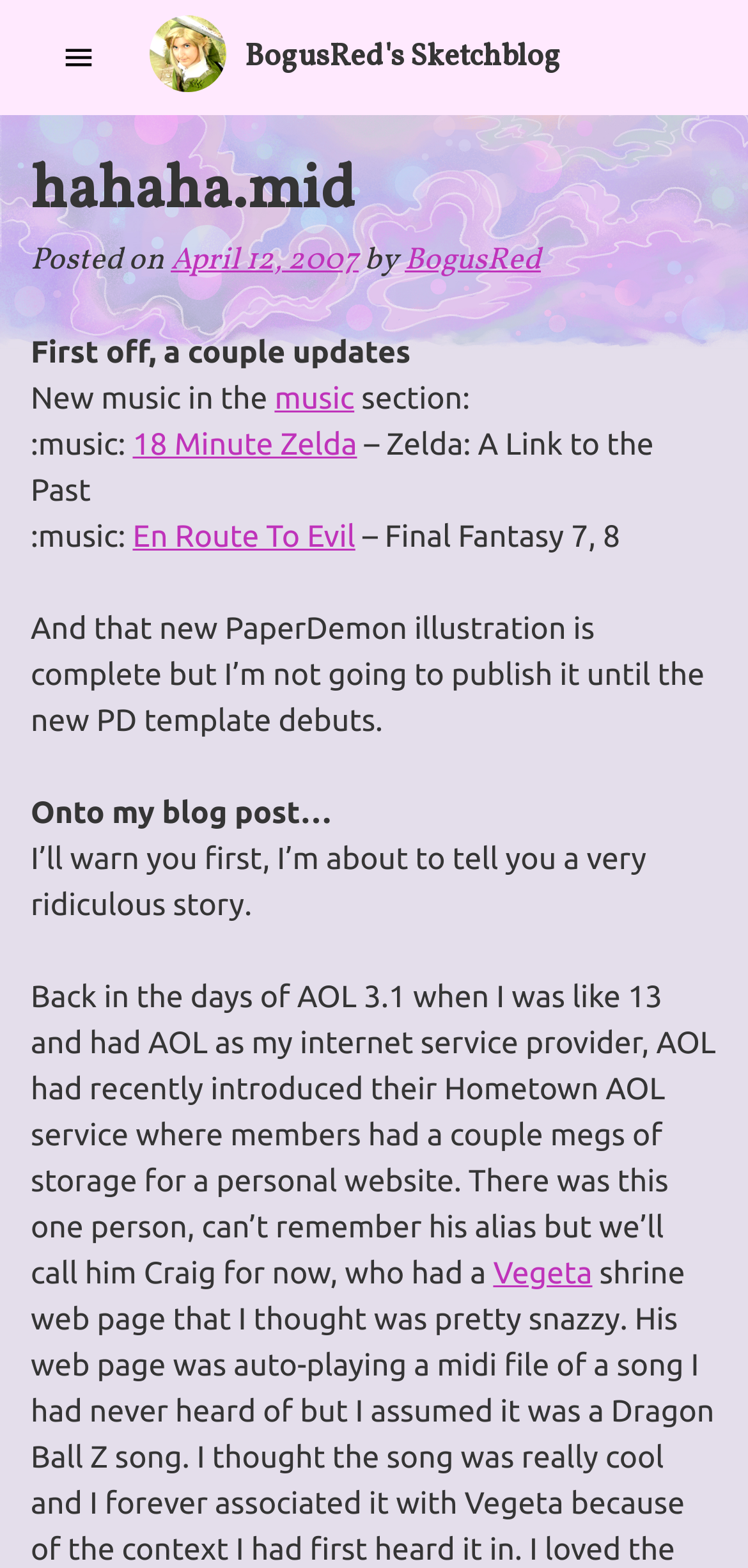Provide a single word or phrase to answer the given question: 
What is the date of the blog post?

April 12, 2007